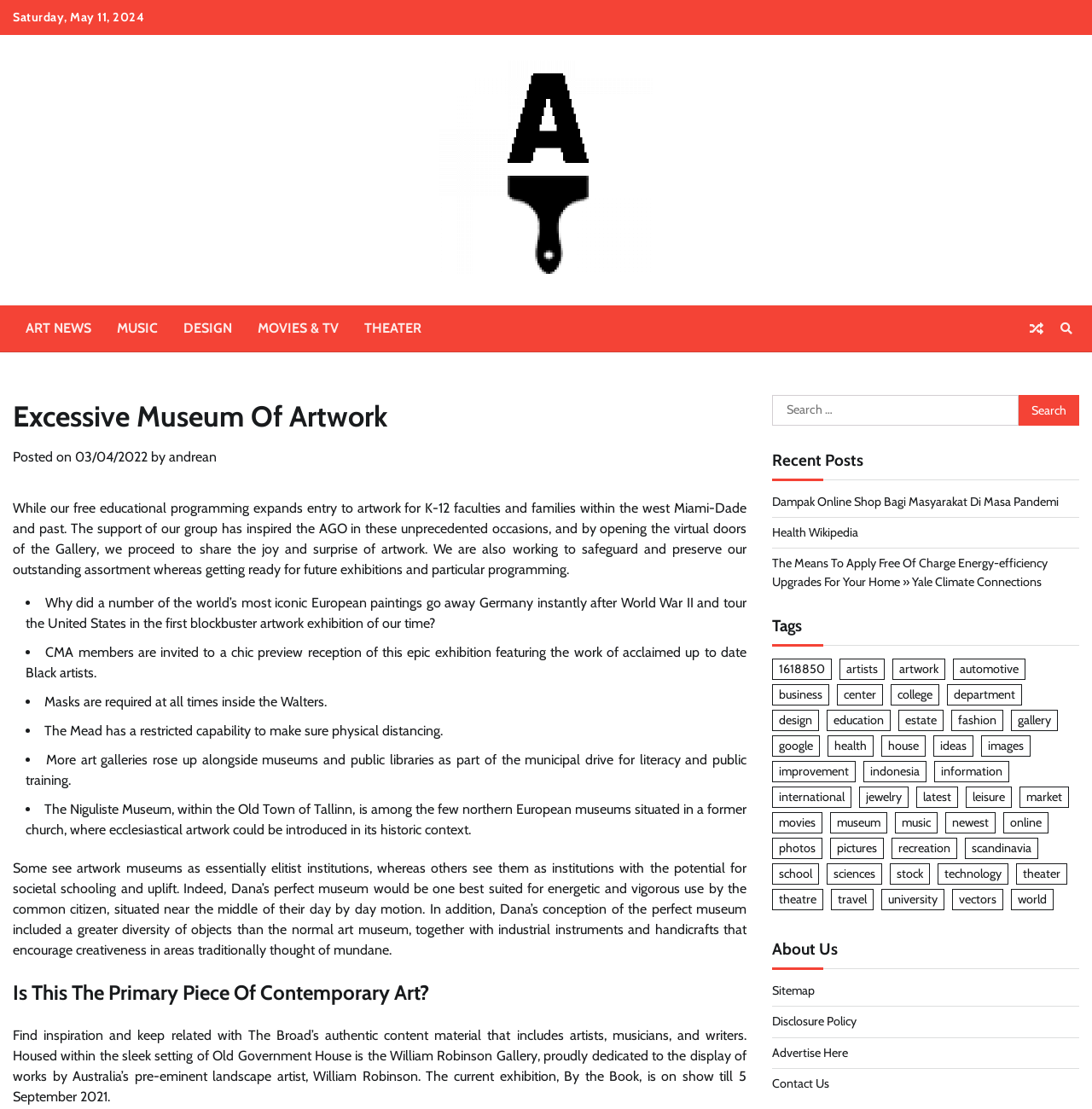What is the theme of the webpage?
Provide a concise answer using a single word or phrase based on the image.

Art and museums